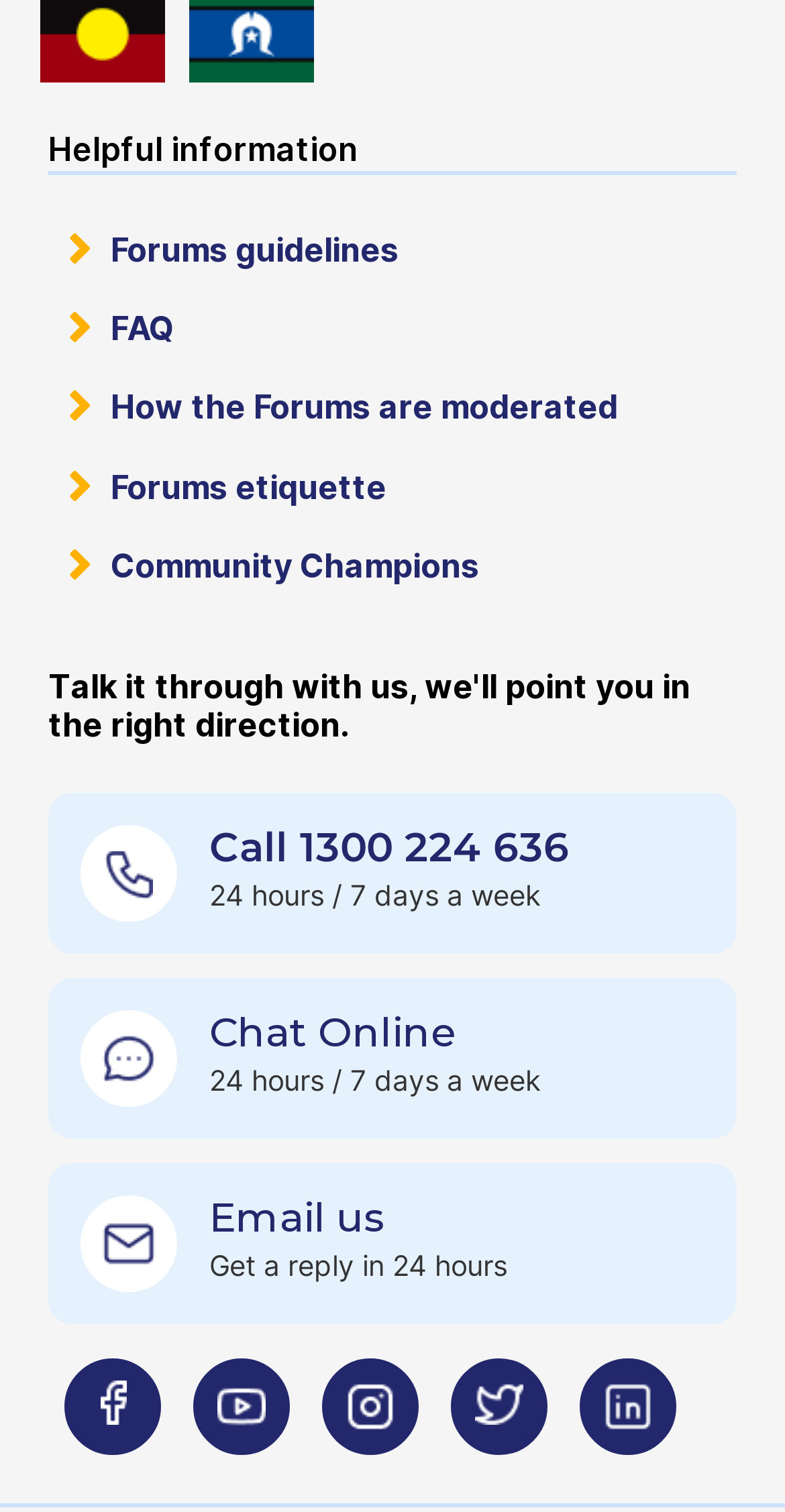Given the element description, predict the bounding box coordinates in the format (top-left x, top-left y, bottom-right x, bottom-right y). Make sure all values are between 0 and 1. Here is the element description: alt="Facebook" aria-label="Beyond Blue Facebook page"

[0.062, 0.929, 0.226, 0.952]